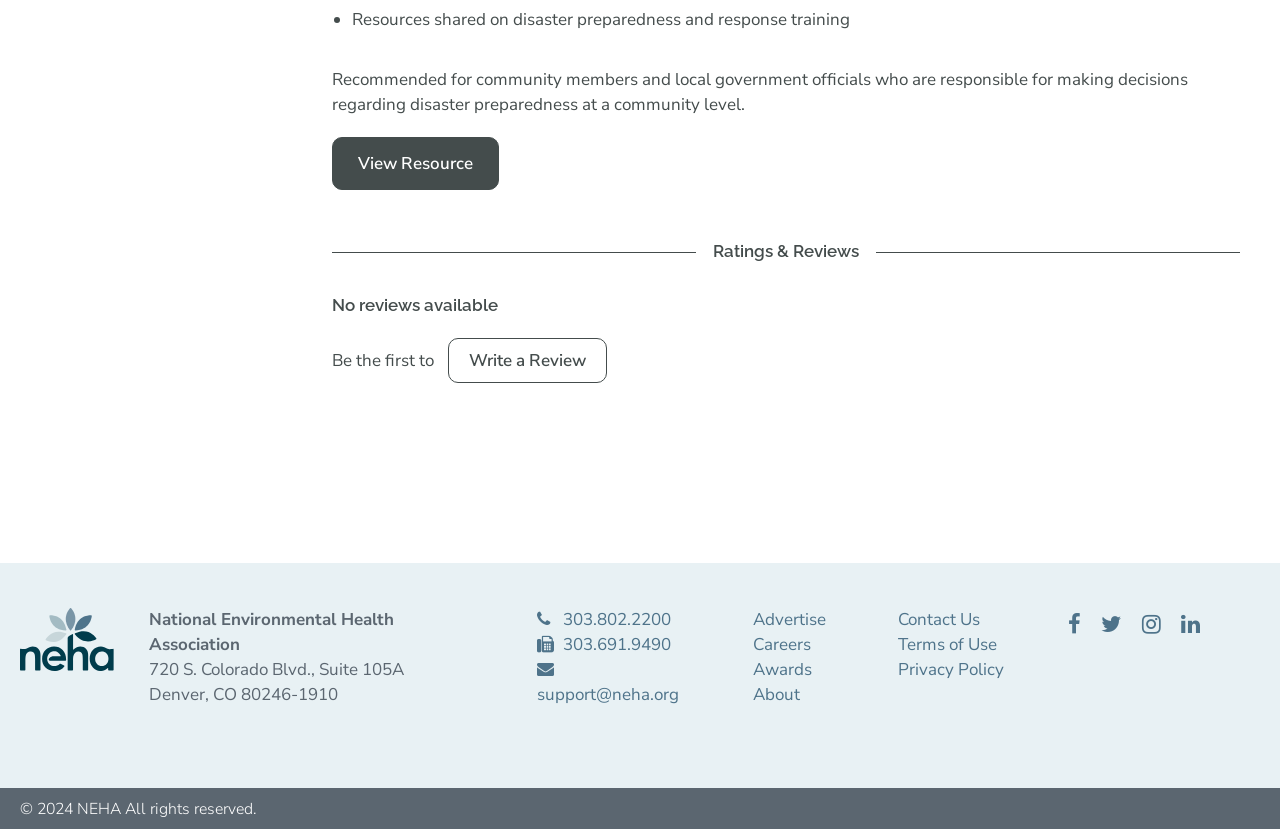Locate the bounding box of the UI element described in the following text: "Write a Review".

[0.35, 0.408, 0.474, 0.462]